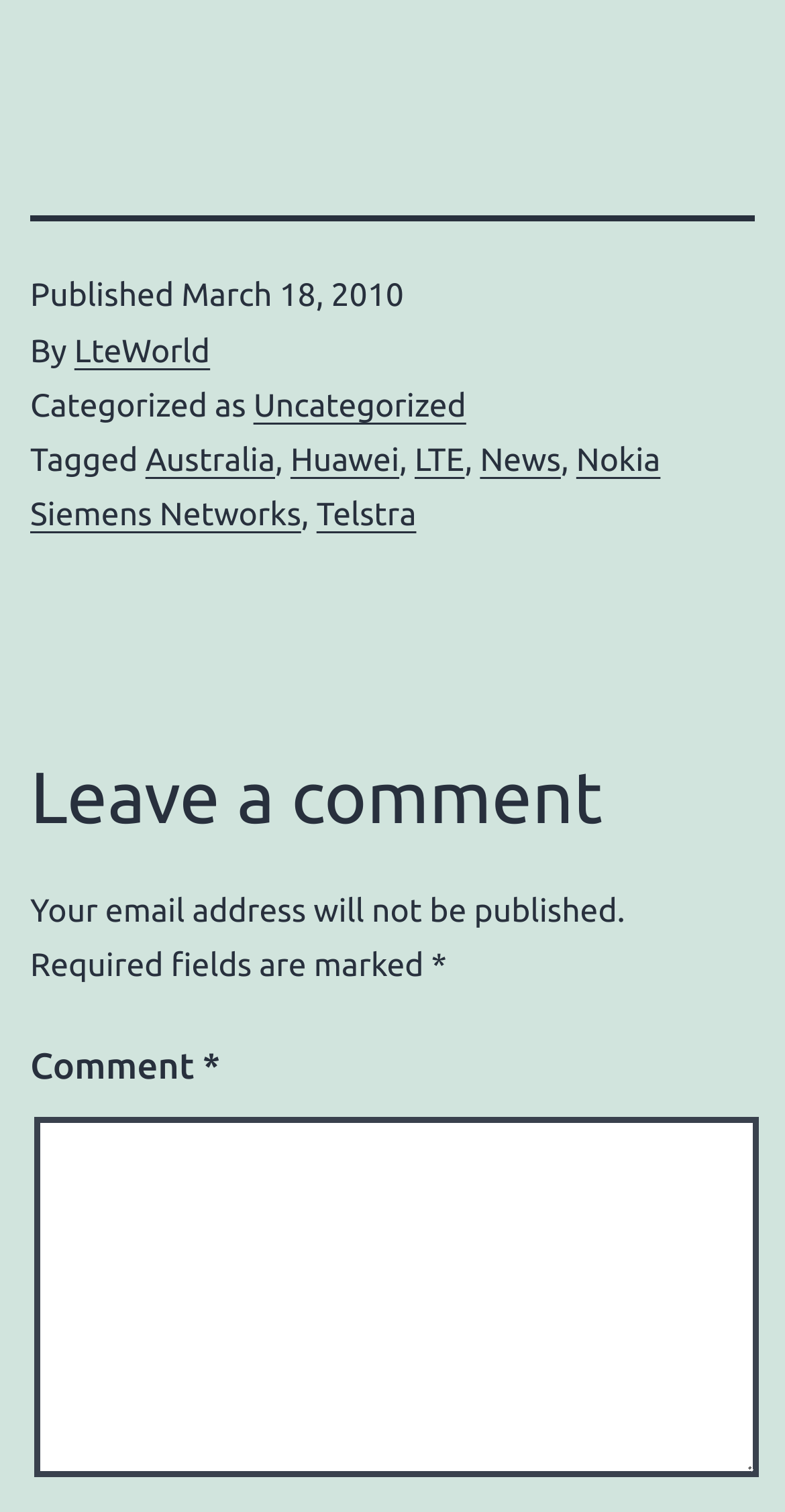Based on the element description parent_node: Comment * name="comment", identify the bounding box coordinates for the UI element. The coordinates should be in the format (top-left x, top-left y, bottom-right x, bottom-right y) and within the 0 to 1 range.

[0.044, 0.739, 0.967, 0.977]